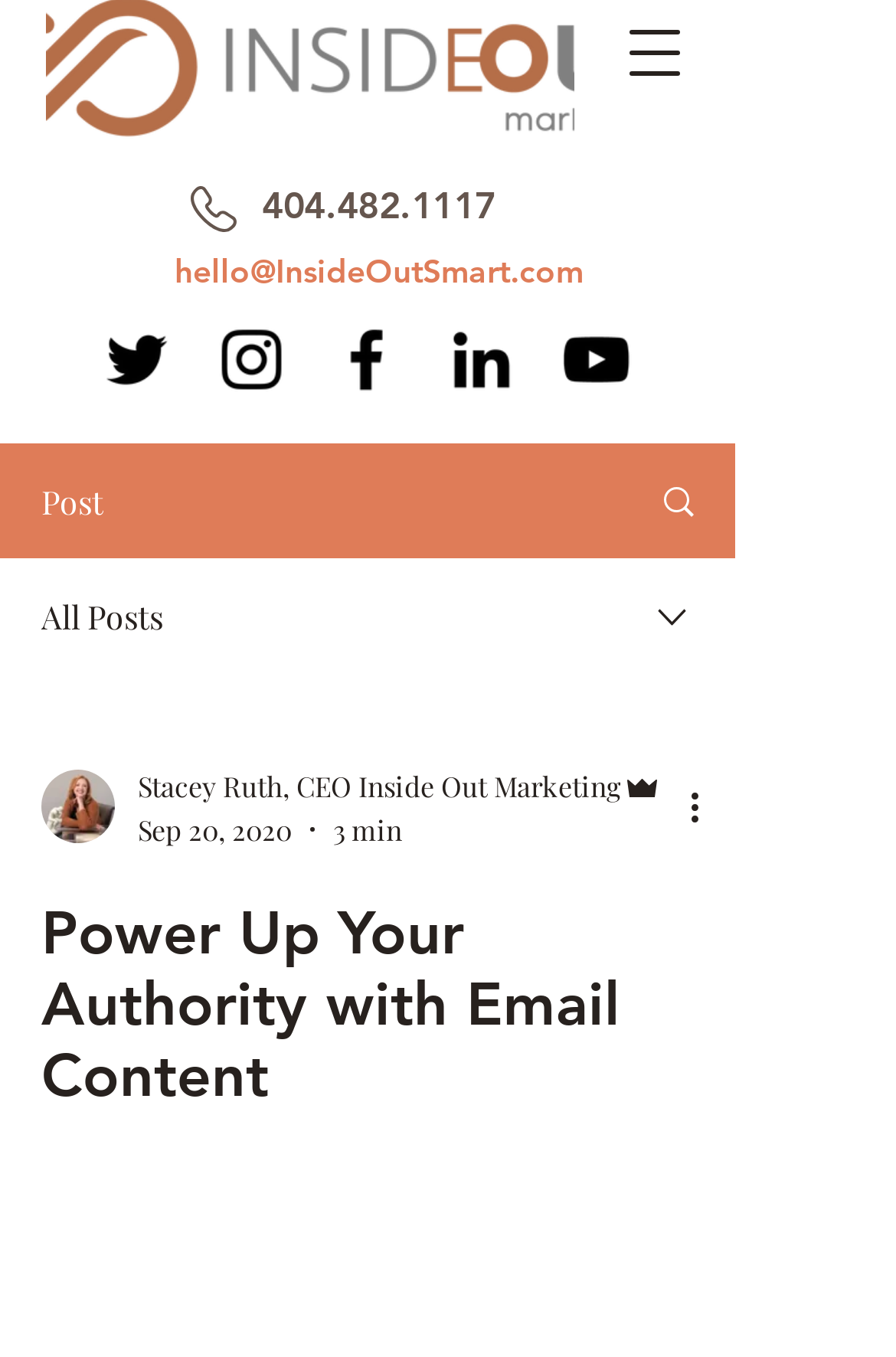What is the phone number on the webpage?
Provide a one-word or short-phrase answer based on the image.

404.482.1117